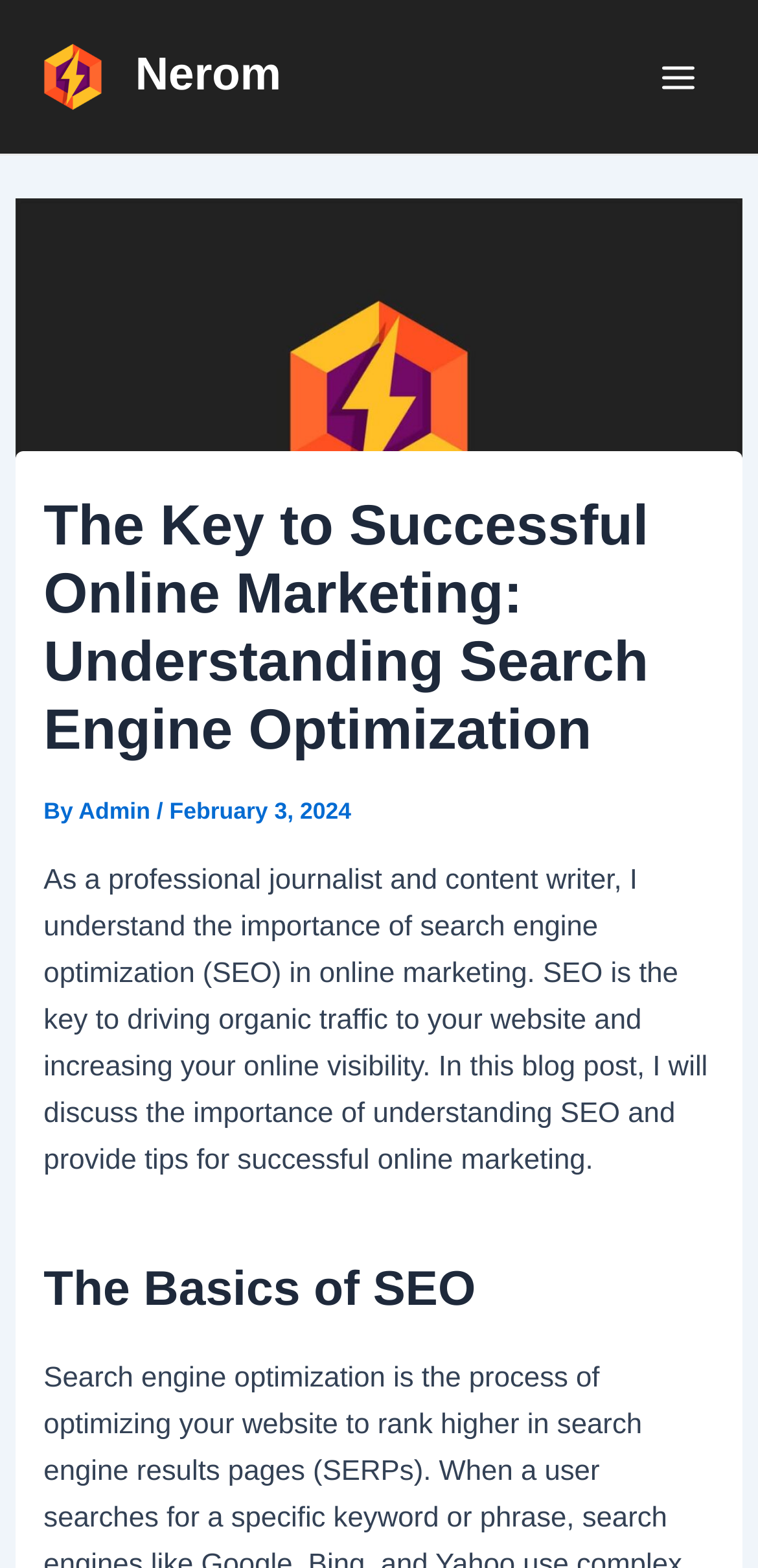What is the date of the blog post?
Provide an in-depth answer to the question, covering all aspects.

The date of the blog post can be found by looking at the text 'February 3, 2024' which is located below the main heading of the webpage.